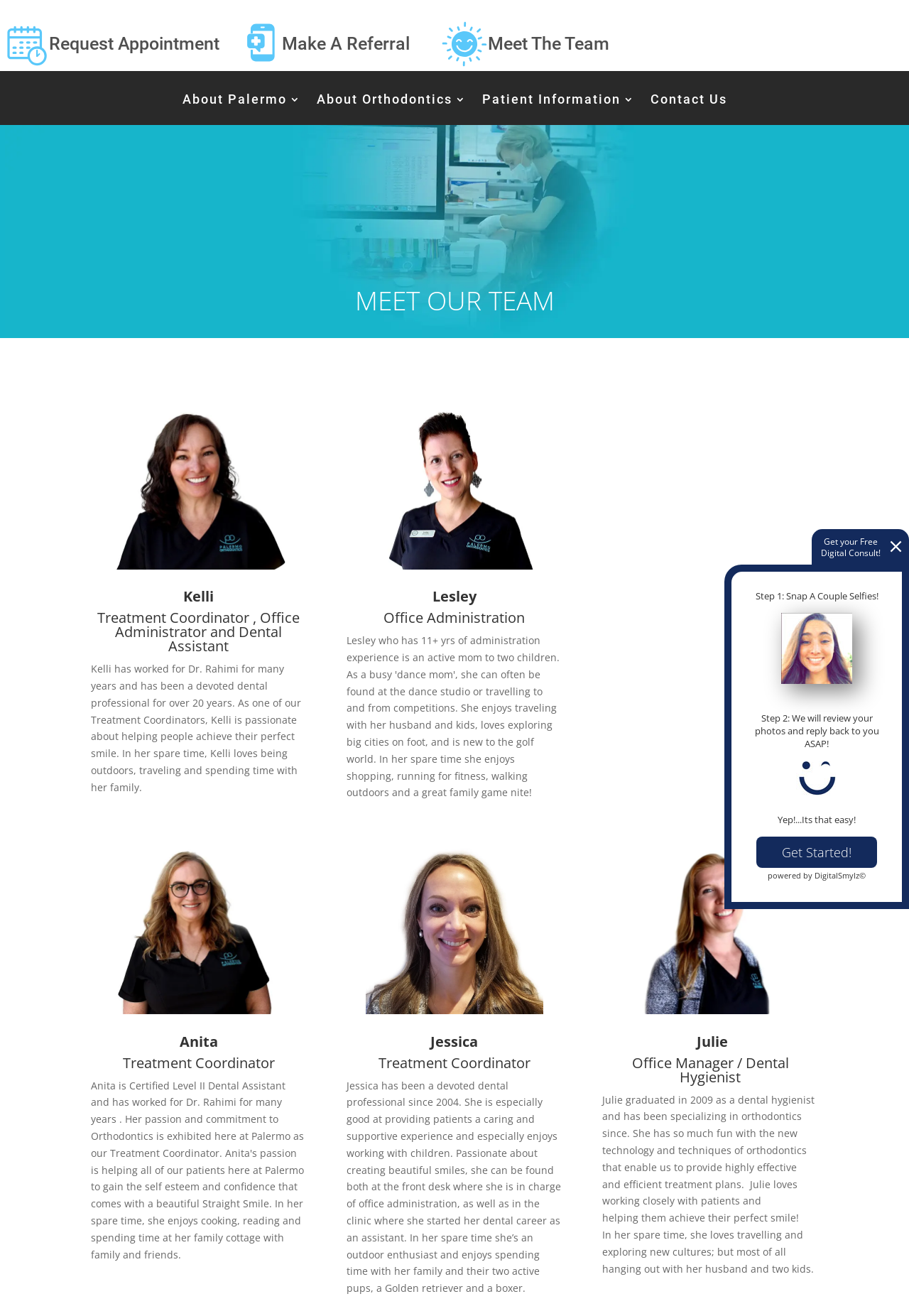What is the role of Lesley?
We need a detailed and meticulous answer to the question.

Lesley's role is Office Administration, which is mentioned in the heading 'Office Administration' below her name.